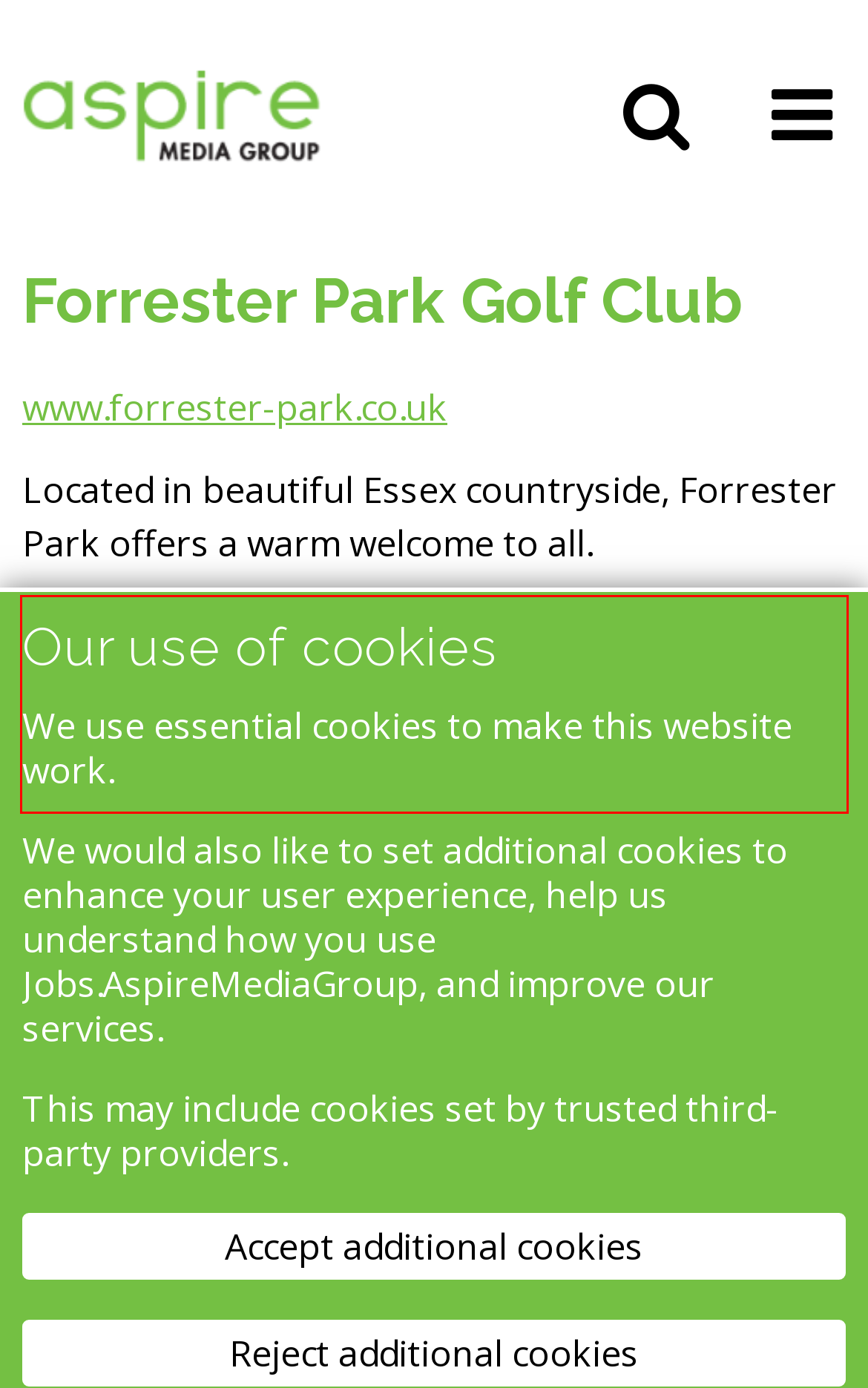Extract and provide the text found inside the red rectangle in the screenshot of the webpage.

Whether you’re looking for a fantastic round of golf, booking your next big party, or ready to hold your amazing Wedding day; we are here for you.